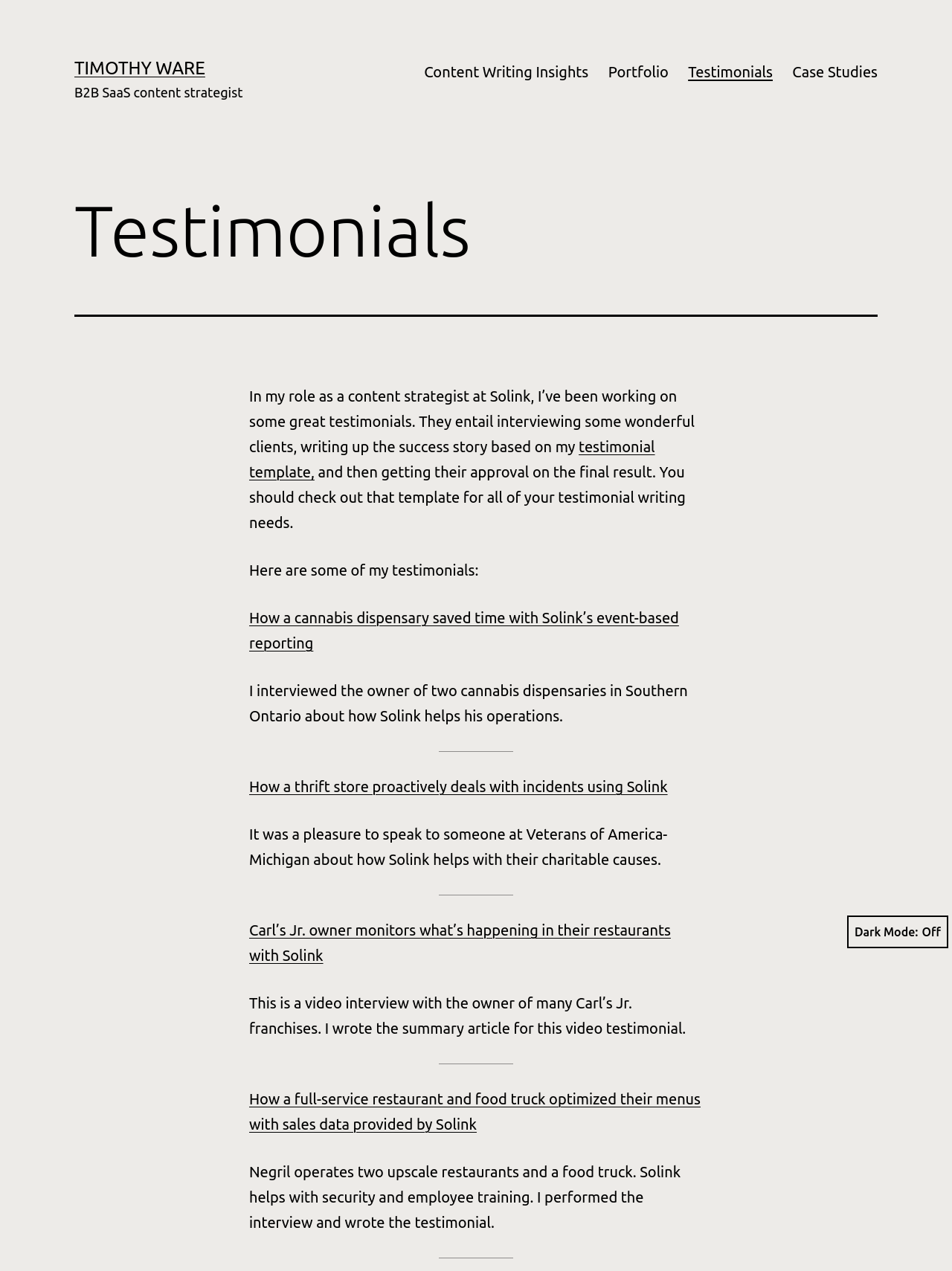Offer a detailed account of what is visible on the webpage.

The webpage is titled "Testimonials - Timothy Ware" and features a prominent link to the title "TIMOTHY WARE" at the top left corner. Below this, there is a brief description "B2B SaaS content strategist". 

To the right of the title, there is a primary navigation menu with five links: "Content Writing Insights", "Portfolio", "Testimonials", and "Case Studies". 

Below the navigation menu, there is a header section with a heading "Testimonials". 

The main content of the page is divided into sections, each featuring a testimonial. There are five testimonials in total, each with a link to a specific case study and a brief description of the testimonial. The testimonials are separated by horizontal lines. 

The first testimonial is about a cannabis dispensary, followed by a thrift store, a Carl's Jr. owner, a full-service restaurant and food truck, and finally, another testimonial. Each testimonial has a brief summary and a link to read more. 

At the bottom right corner of the page, there is a button labeled "Dark Mode:" which is not pressed.